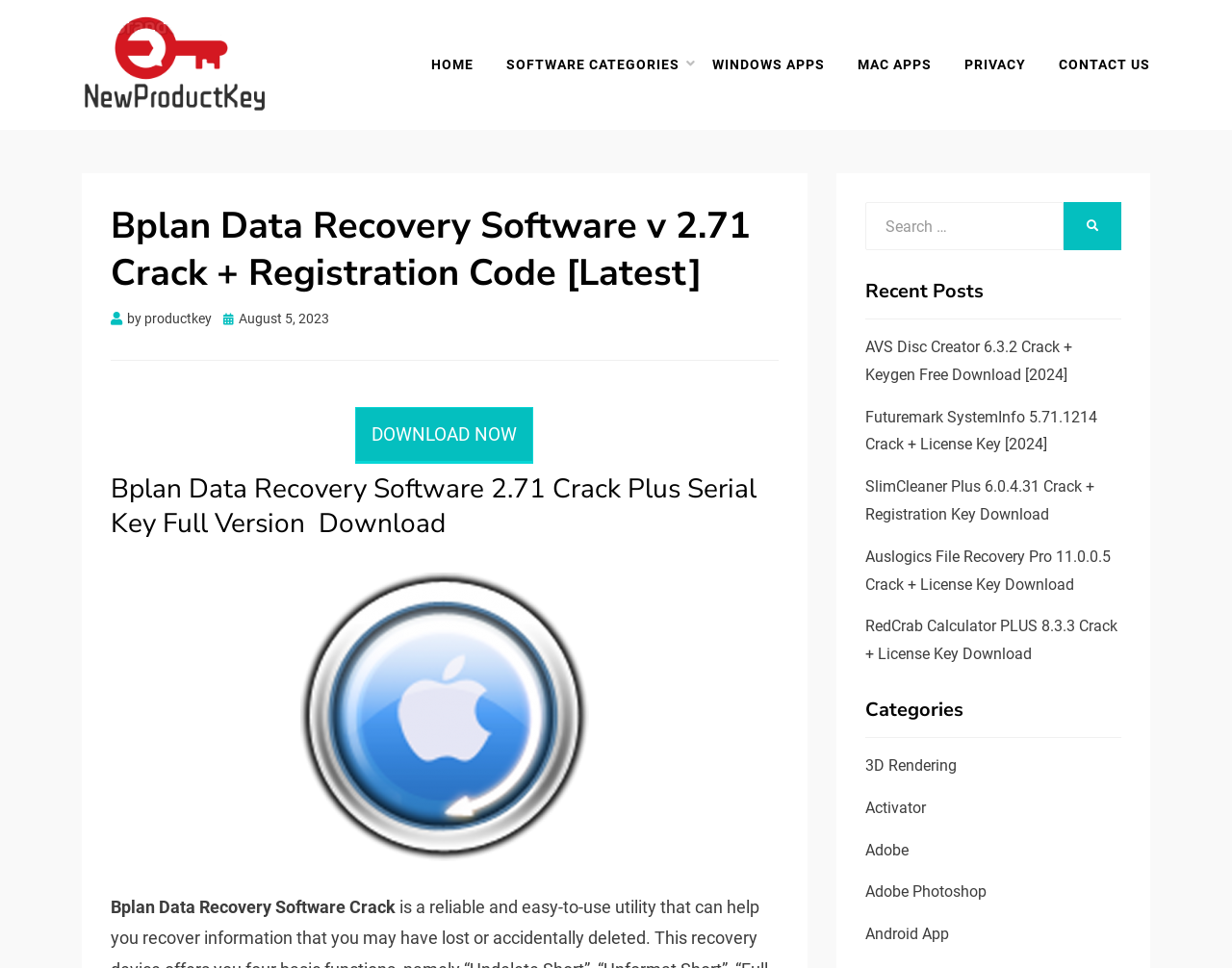What is the purpose of the button 'DOWNLOAD NOW'?
Use the information from the image to give a detailed answer to the question.

I looked at the button 'DOWNLOAD NOW' and its surrounding context, and determined that its purpose is to allow users to download the software being discussed.